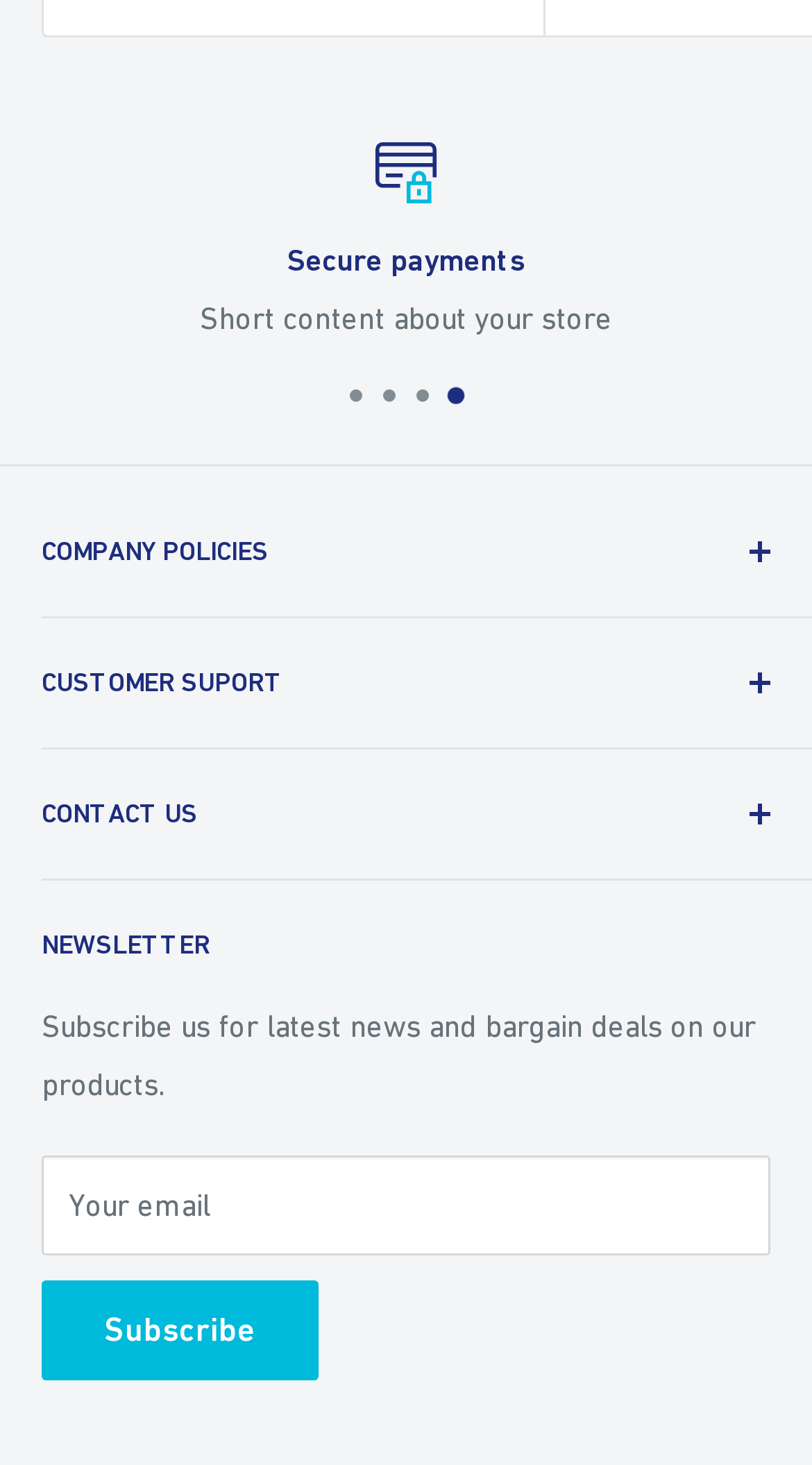How many buttons are on the webpage?
Answer with a single word or phrase, using the screenshot for reference.

4